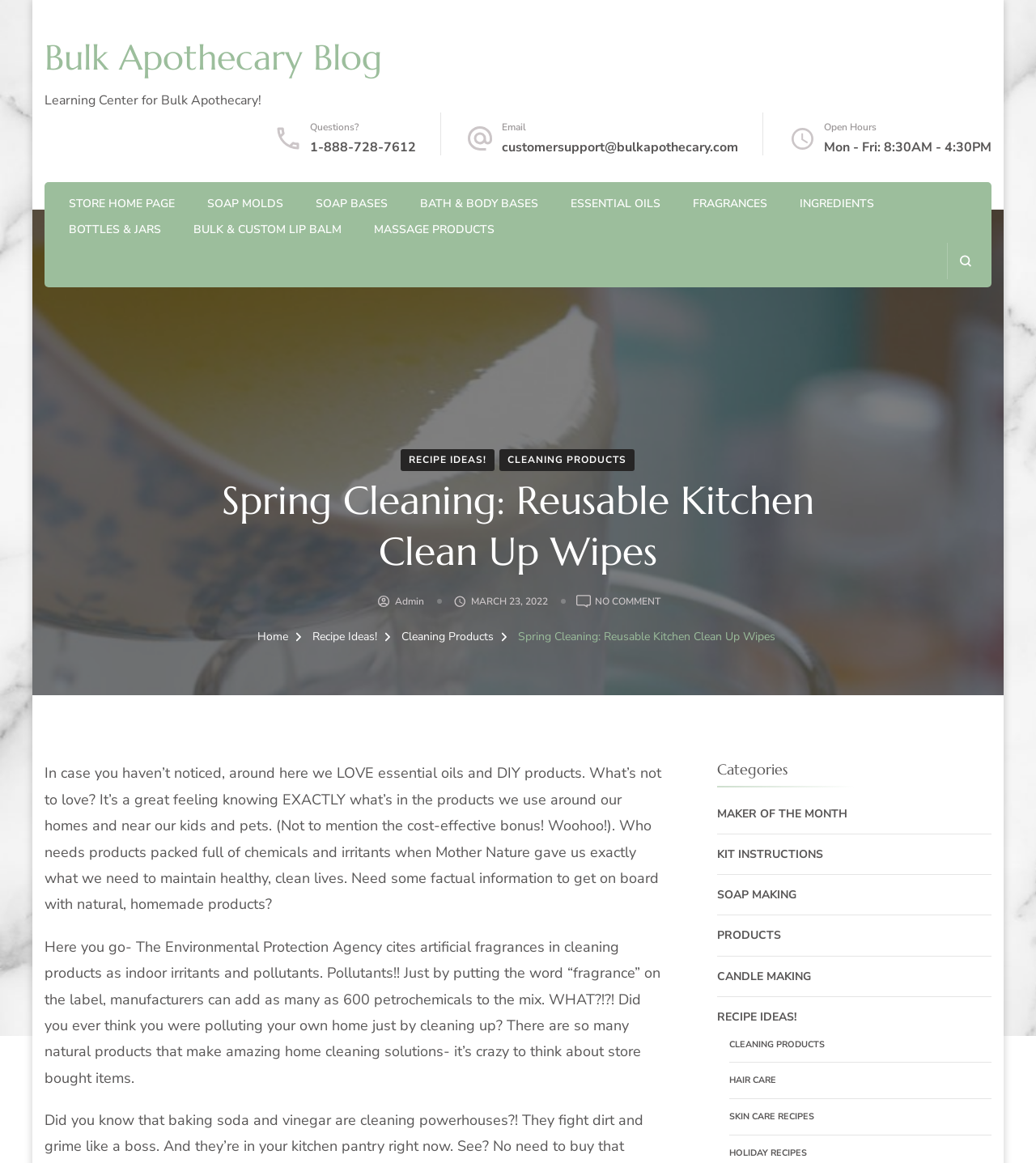Respond to the question below with a single word or phrase:
How many categories are listed on the webpage?

9